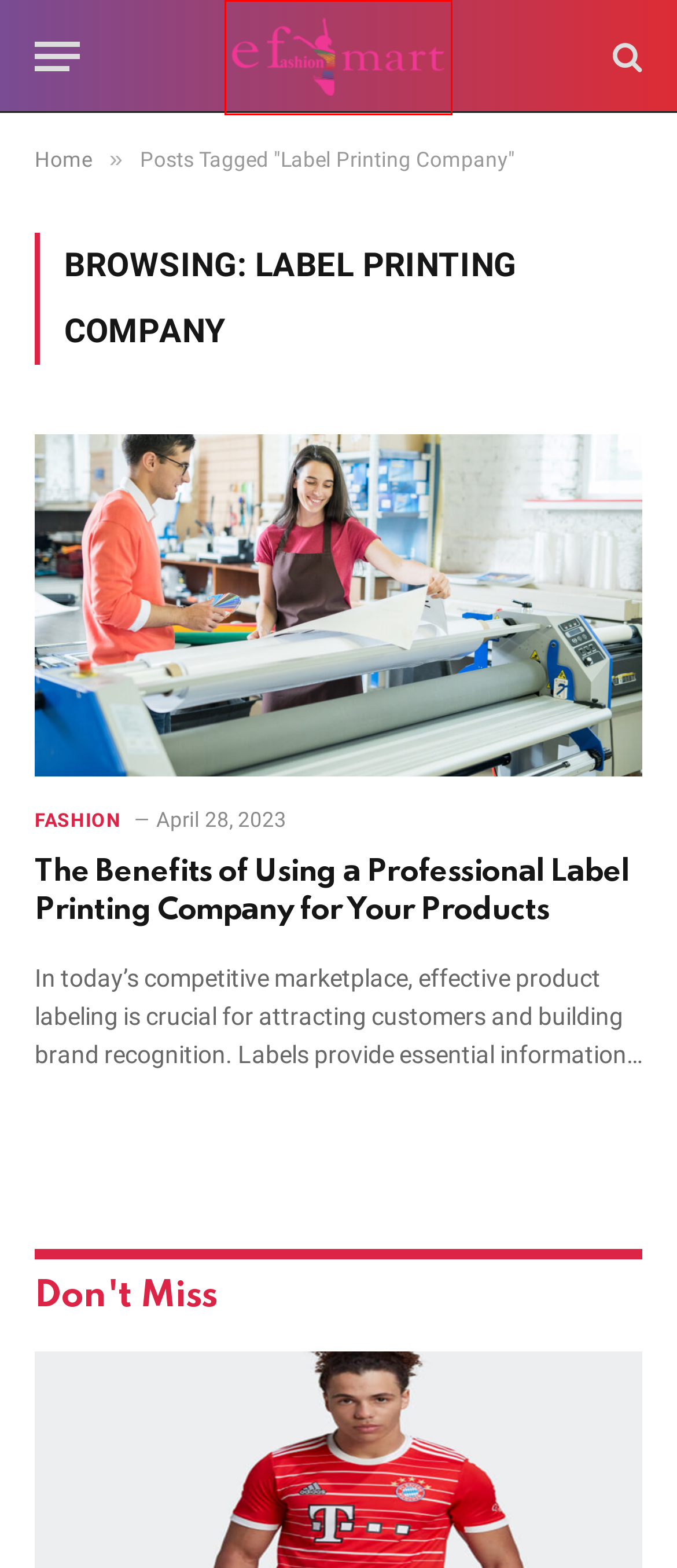Take a look at the provided webpage screenshot featuring a red bounding box around an element. Select the most appropriate webpage description for the page that loads after clicking on the element inside the red bounding box. Here are the candidates:
A. Health & Fitness Archives - E Fashion Mart
B. Shopping Archives - E Fashion Mart
C. February 2021 - E Fashion Mart
D. E Fashion Mart - An online fashion & lifestyle blog
E. Fashion Archives - E Fashion Mart
F. August 2022 - E Fashion Mart
G. The Benefits of Using а Professionаl Lаbel Printing Compаny for Your Products - E Fashion Mart
H. Makeup Archives - E Fashion Mart

D